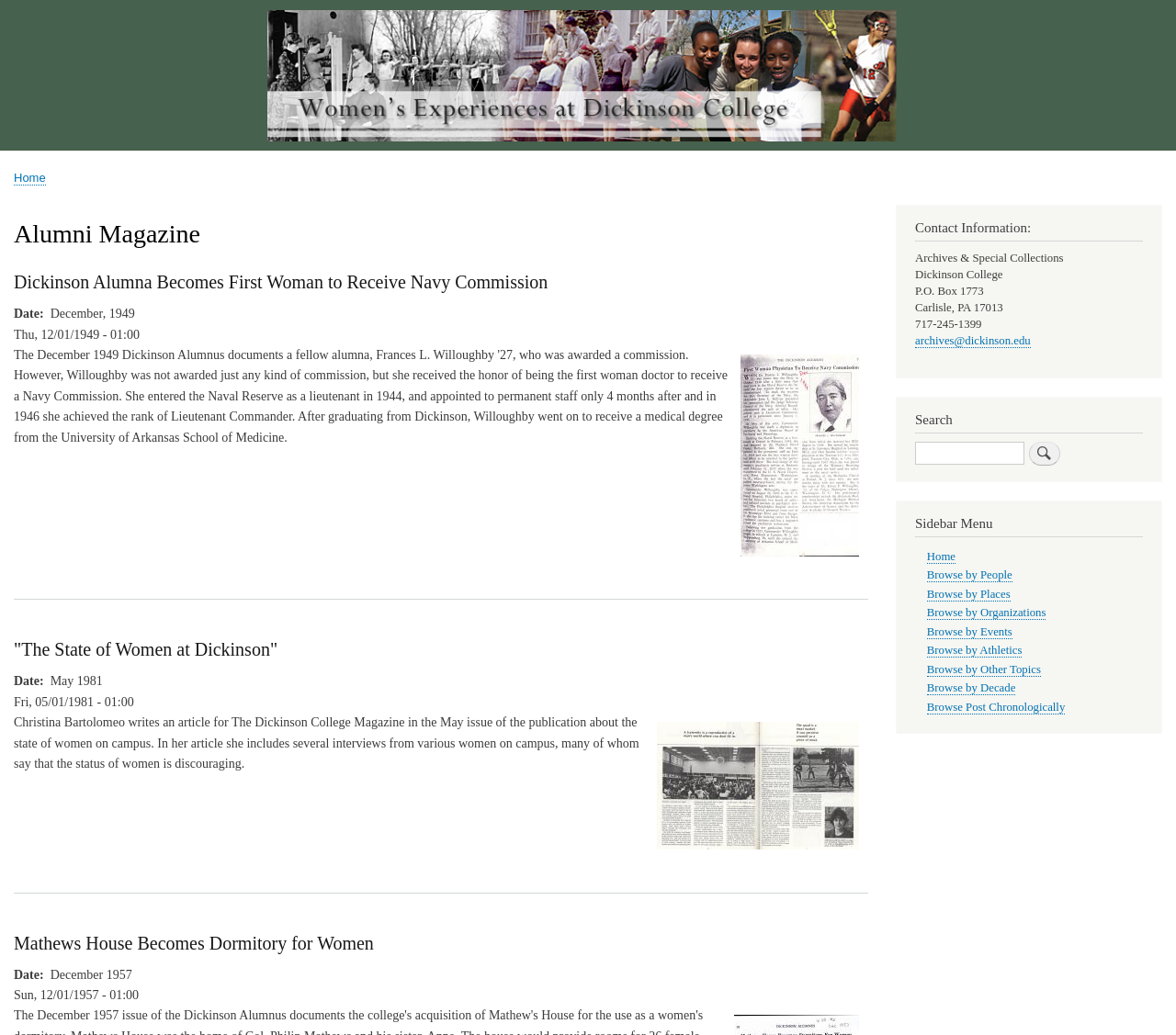Based on the element description Browse by Other Topics, identify the bounding box of the UI element in the given webpage screenshot. The coordinates should be in the format (top-left x, top-left y, bottom-right x, bottom-right y) and must be between 0 and 1.

[0.788, 0.64, 0.885, 0.654]